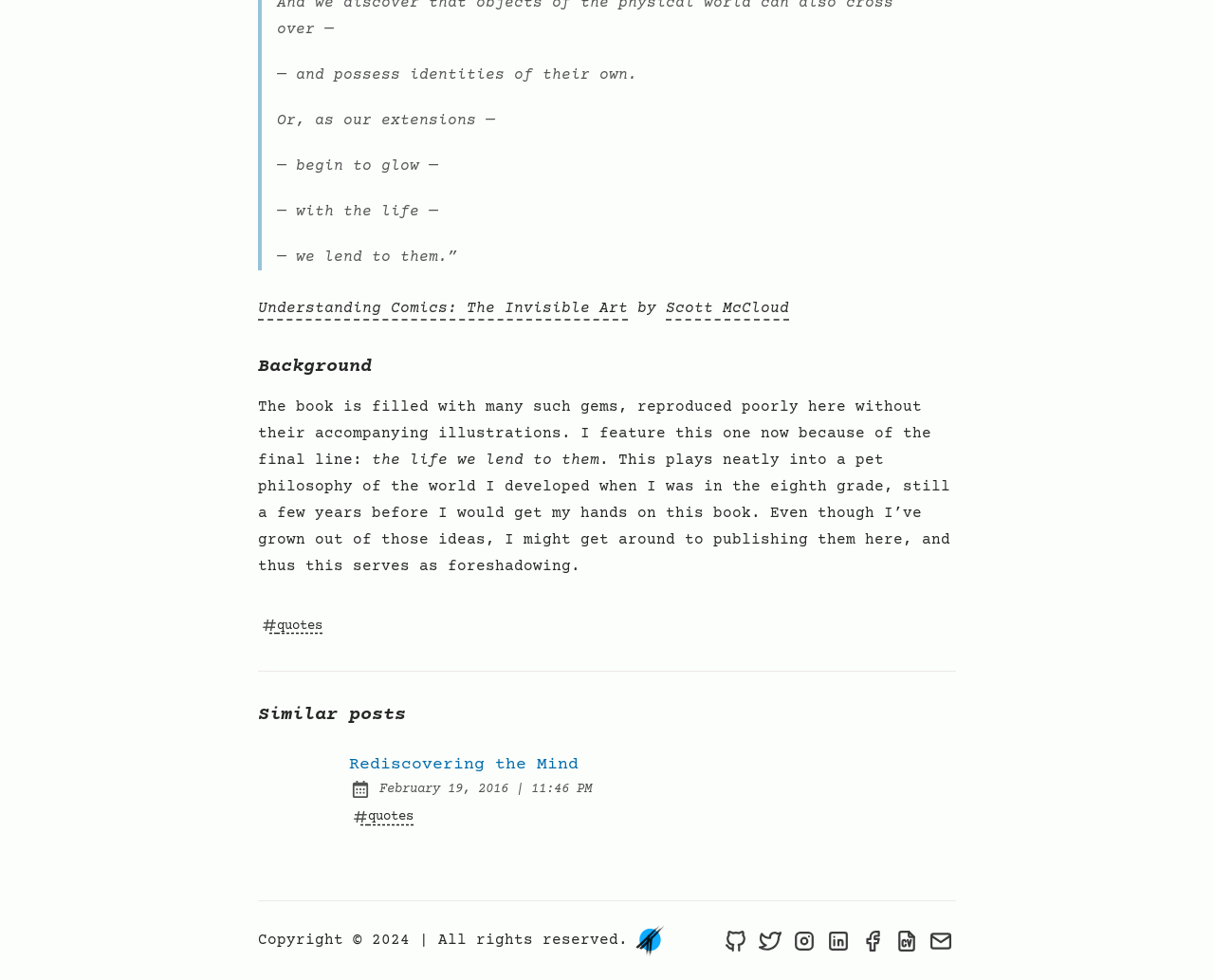Please identify the bounding box coordinates of the clickable region that I should interact with to perform the following instruction: "Go to 'About Us' page". The coordinates should be expressed as four float numbers between 0 and 1, i.e., [left, top, right, bottom].

None